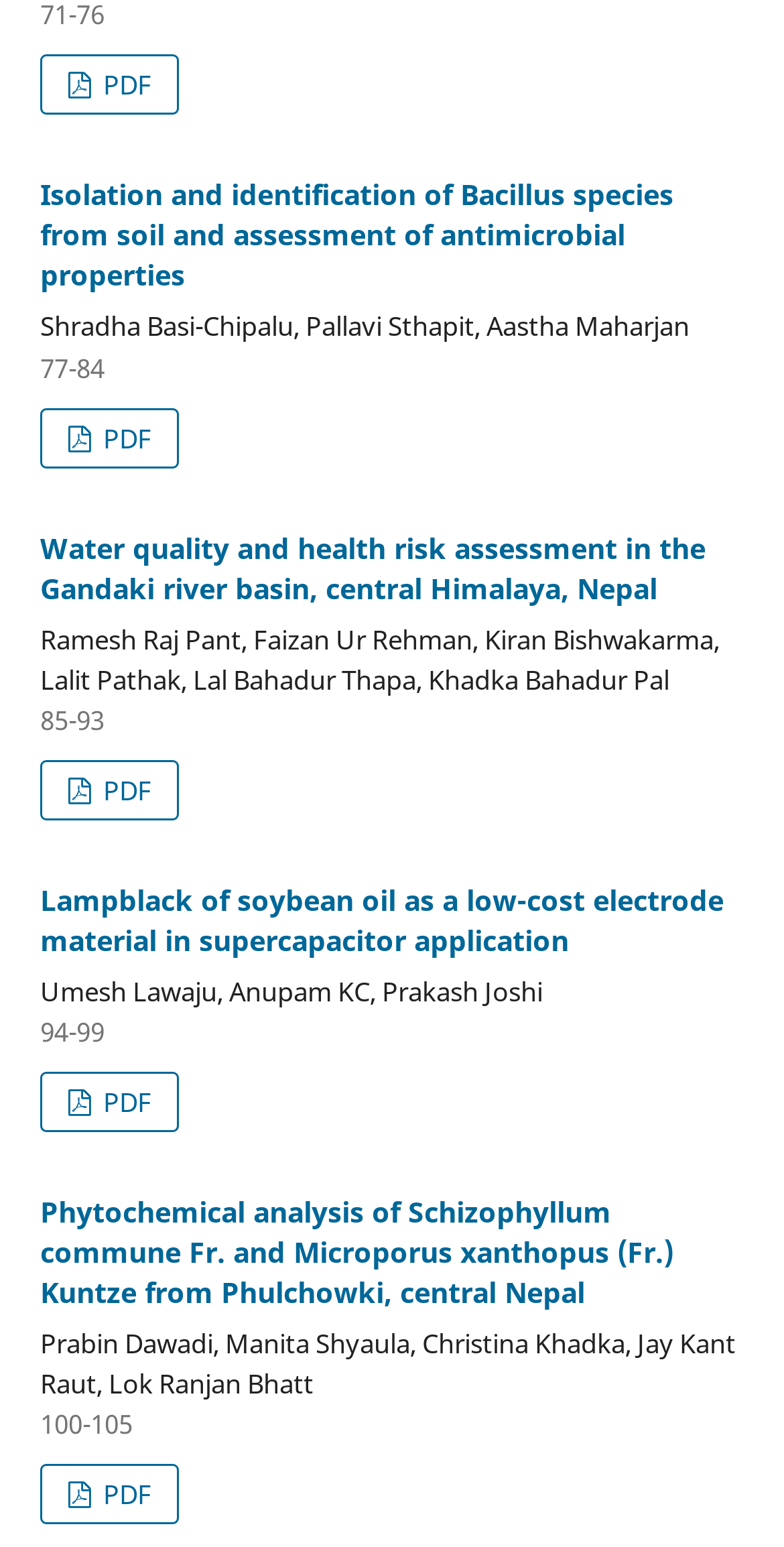Respond with a single word or phrase:
Who are the authors of the second research paper?

Shradha Basi-Chipalu, Pallavi Sthapit, Aastha Maharjan